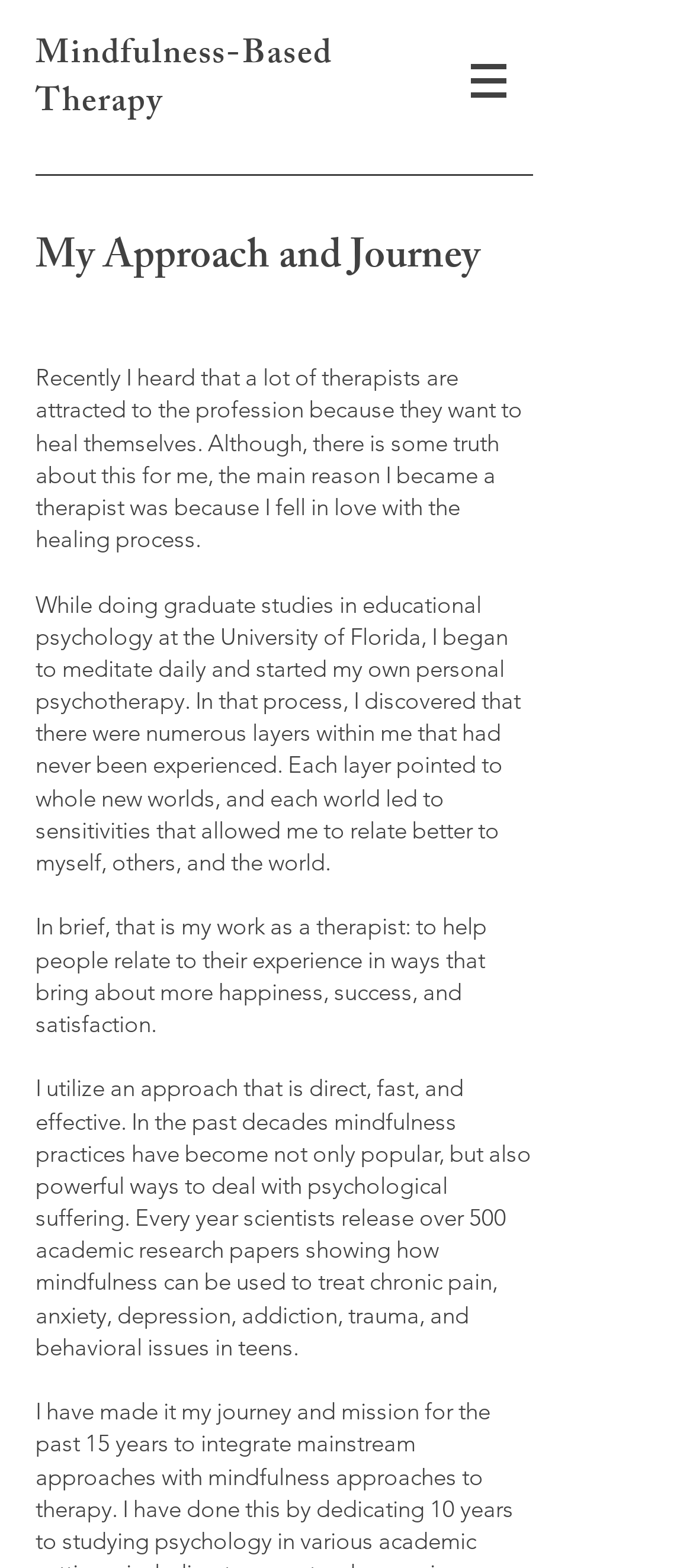Give a concise answer using one word or a phrase to the following question:
What type of therapy is mentioned?

Mindfulness-Based Therapy